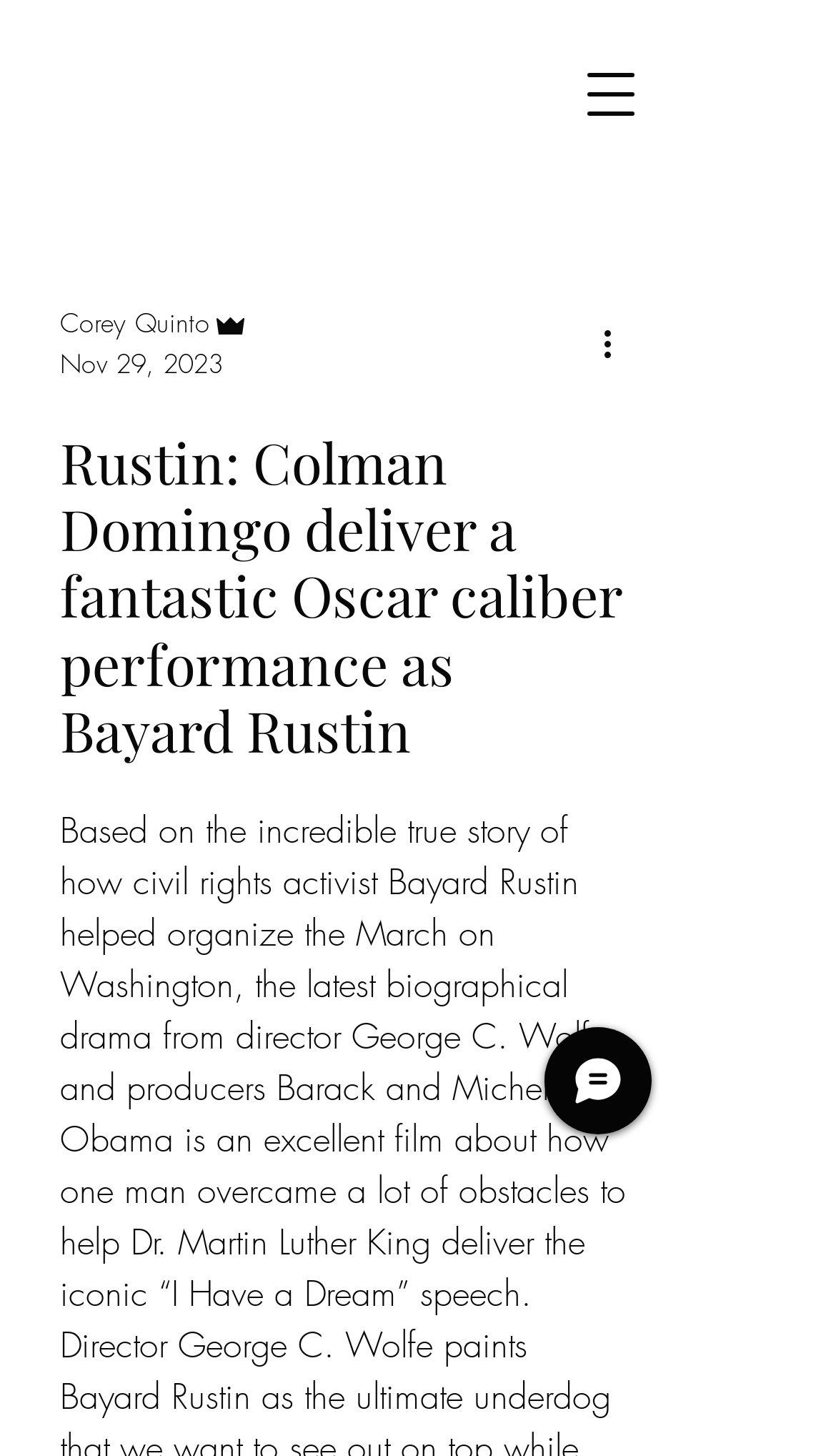Provide the text content of the webpage's main heading.

Rustin: Colman Domingo deliver a fantastic Oscar caliber performance as Bayard Rustin